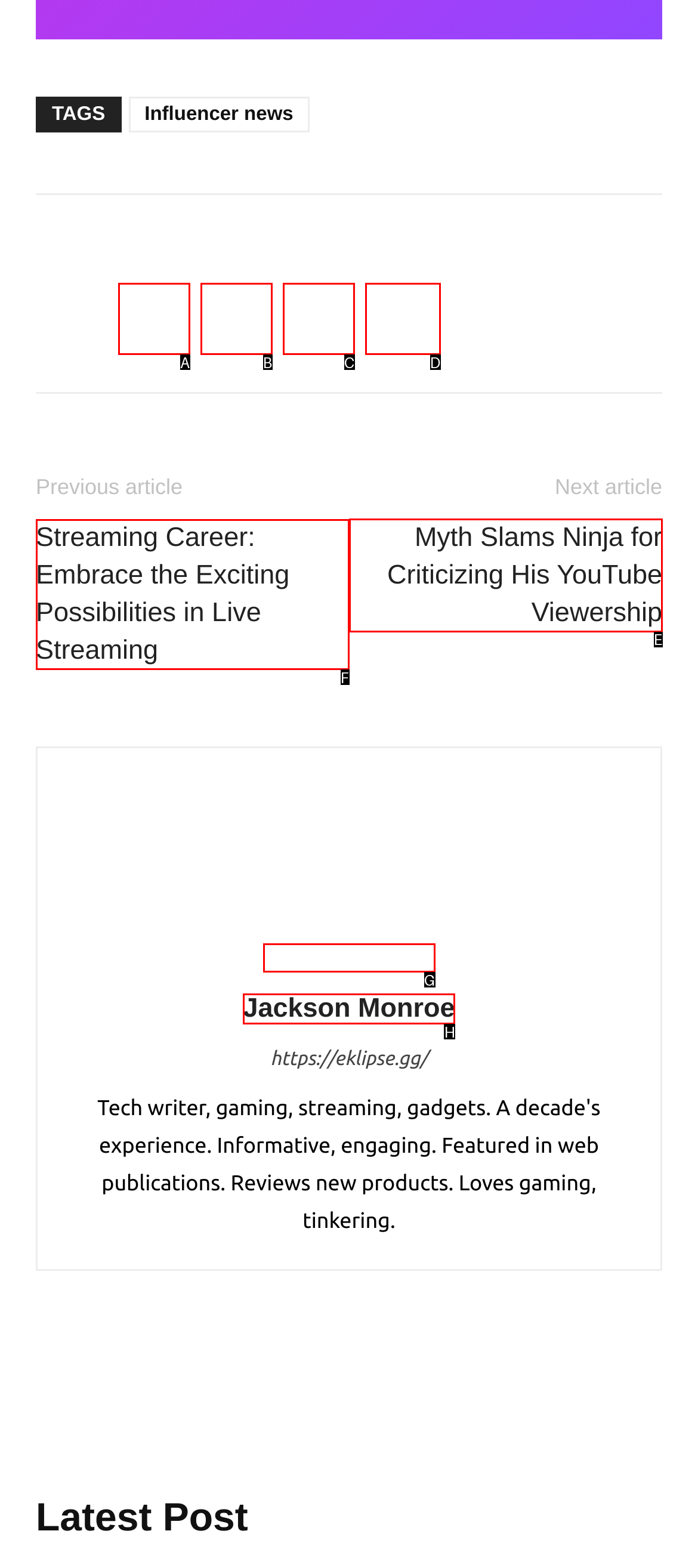Select the HTML element that should be clicked to accomplish the task: Read the 'Myth Slams Ninja for Criticizing His YouTube Viewership' article Reply with the corresponding letter of the option.

E